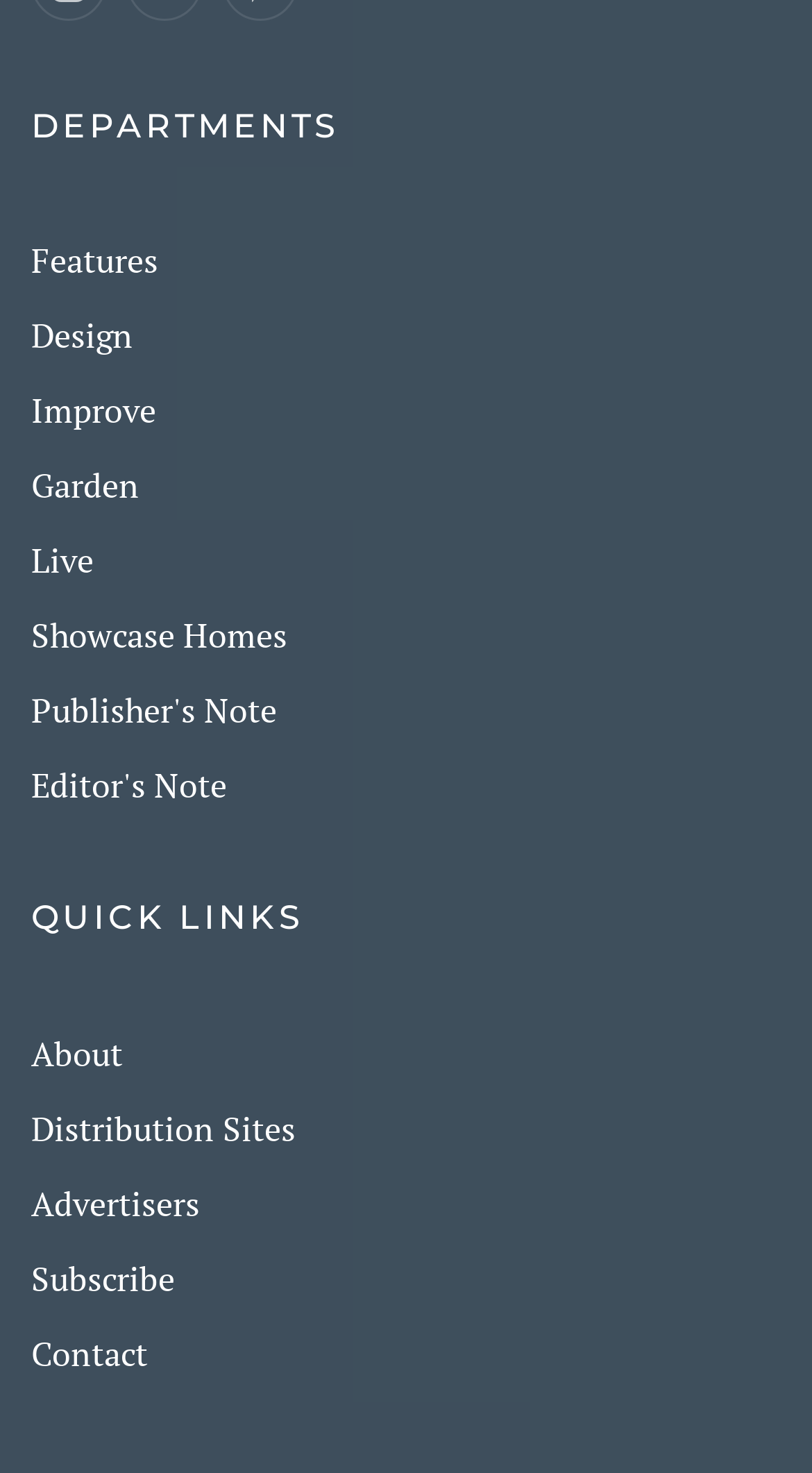From the element description Features, predict the bounding box coordinates of the UI element. The coordinates must be specified in the format (top-left x, top-left y, bottom-right x, bottom-right y) and should be within the 0 to 1 range.

[0.038, 0.159, 0.962, 0.195]